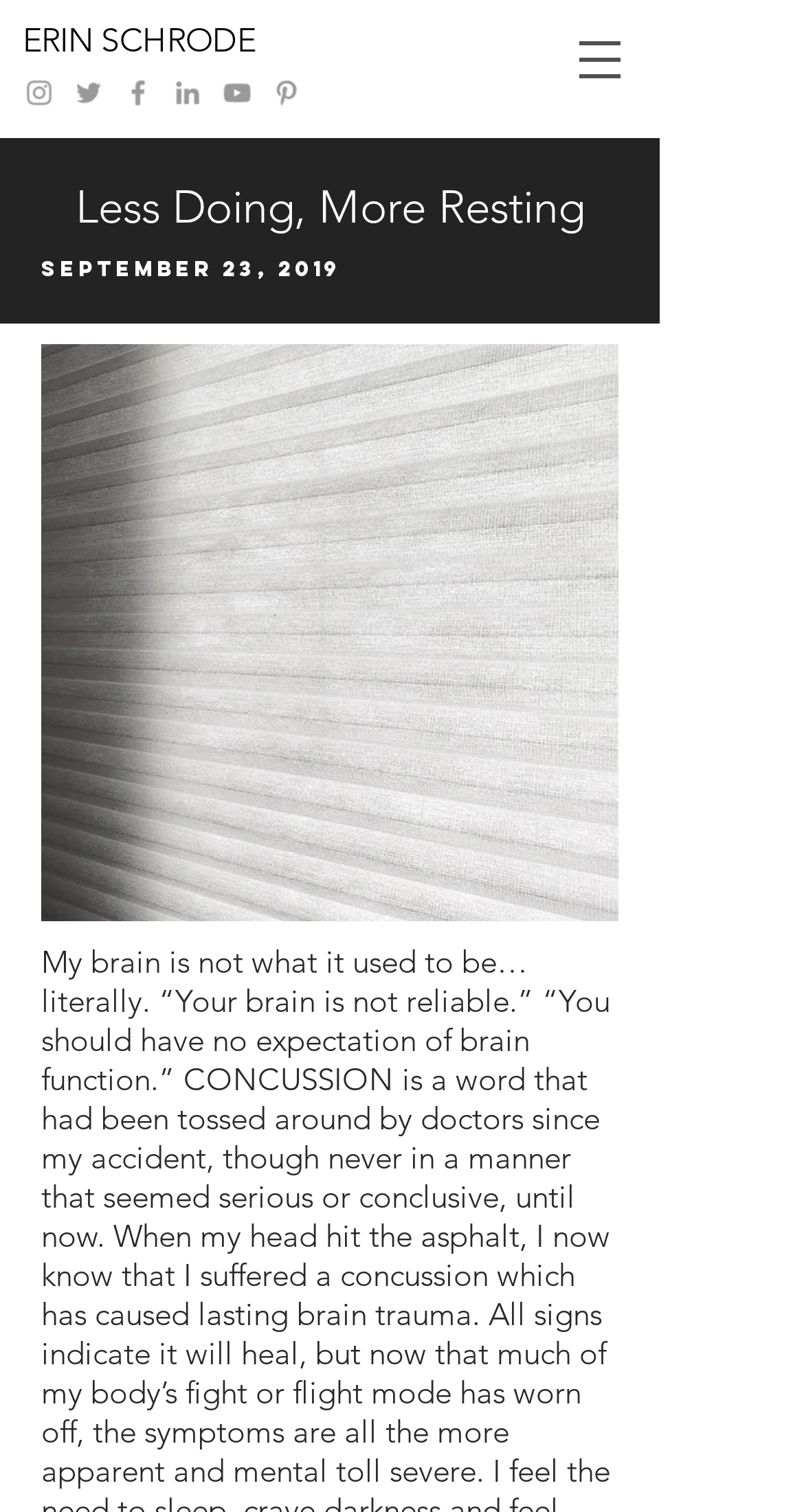Please identify the bounding box coordinates of the element on the webpage that should be clicked to follow this instruction: "View the image of September 23". The bounding box coordinates should be given as four float numbers between 0 and 1, formatted as [left, top, right, bottom].

[0.051, 0.228, 0.769, 0.609]